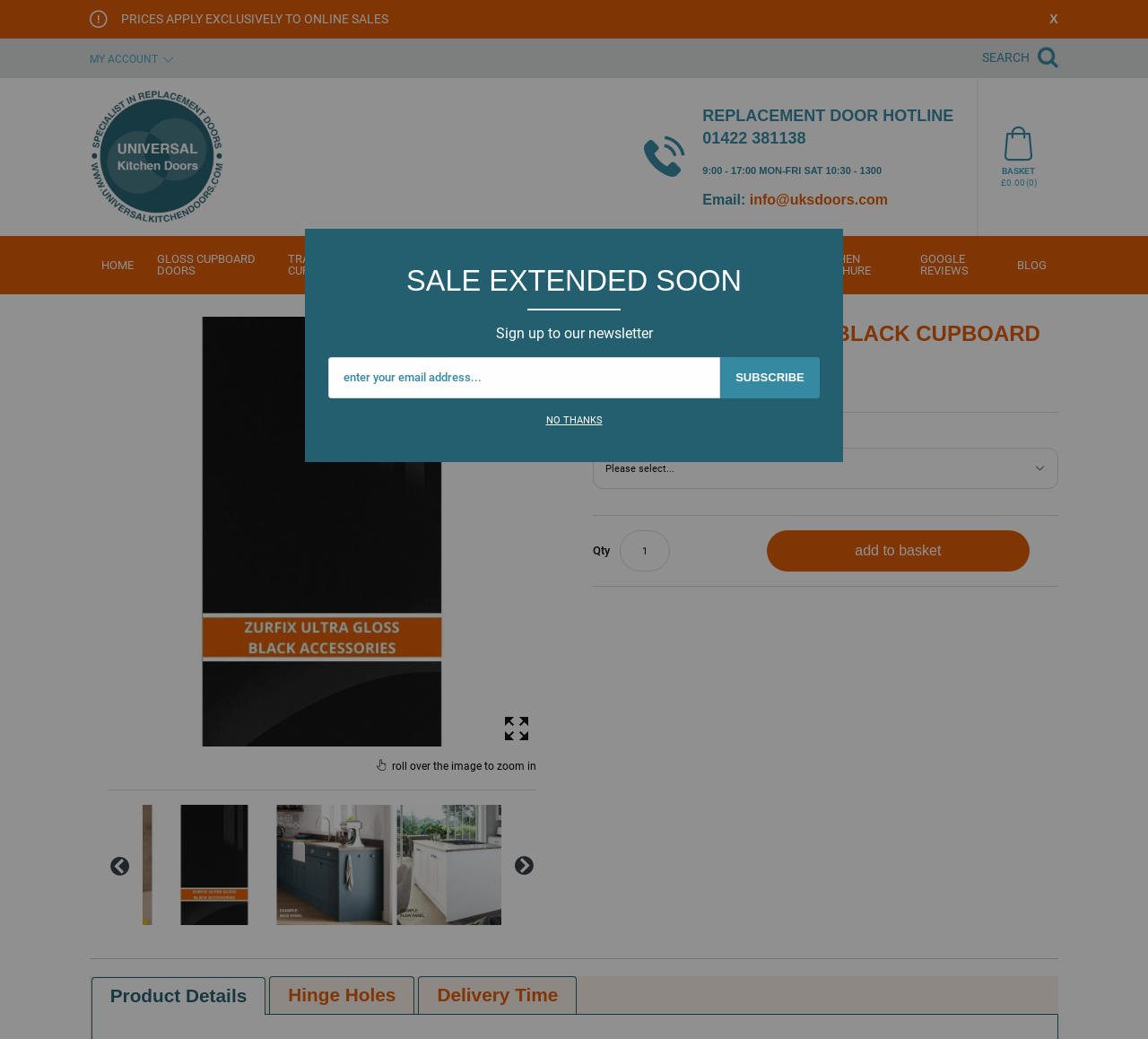What is the purpose of the ' Replacement Door Hotline'?
Please answer using one word or phrase, based on the screenshot.

To contact for replacement doors